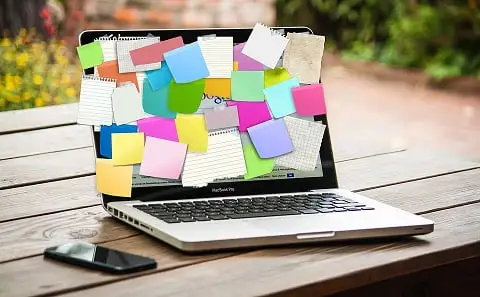Use a single word or phrase to answer the question: 
What type of surface is the laptop placed on?

Wooden table